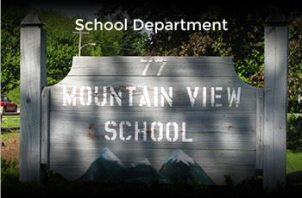Based on the image, provide a detailed response to the question:
What is emphasized by the overall presentation?

The overall presentation of the sign, including the title 'School Department', the name of the school, and the decorative elements, emphasizes the importance of education and the role of the school within the local neighborhood. The design of the sign suggests that education is a valued and cherished aspect of the community.